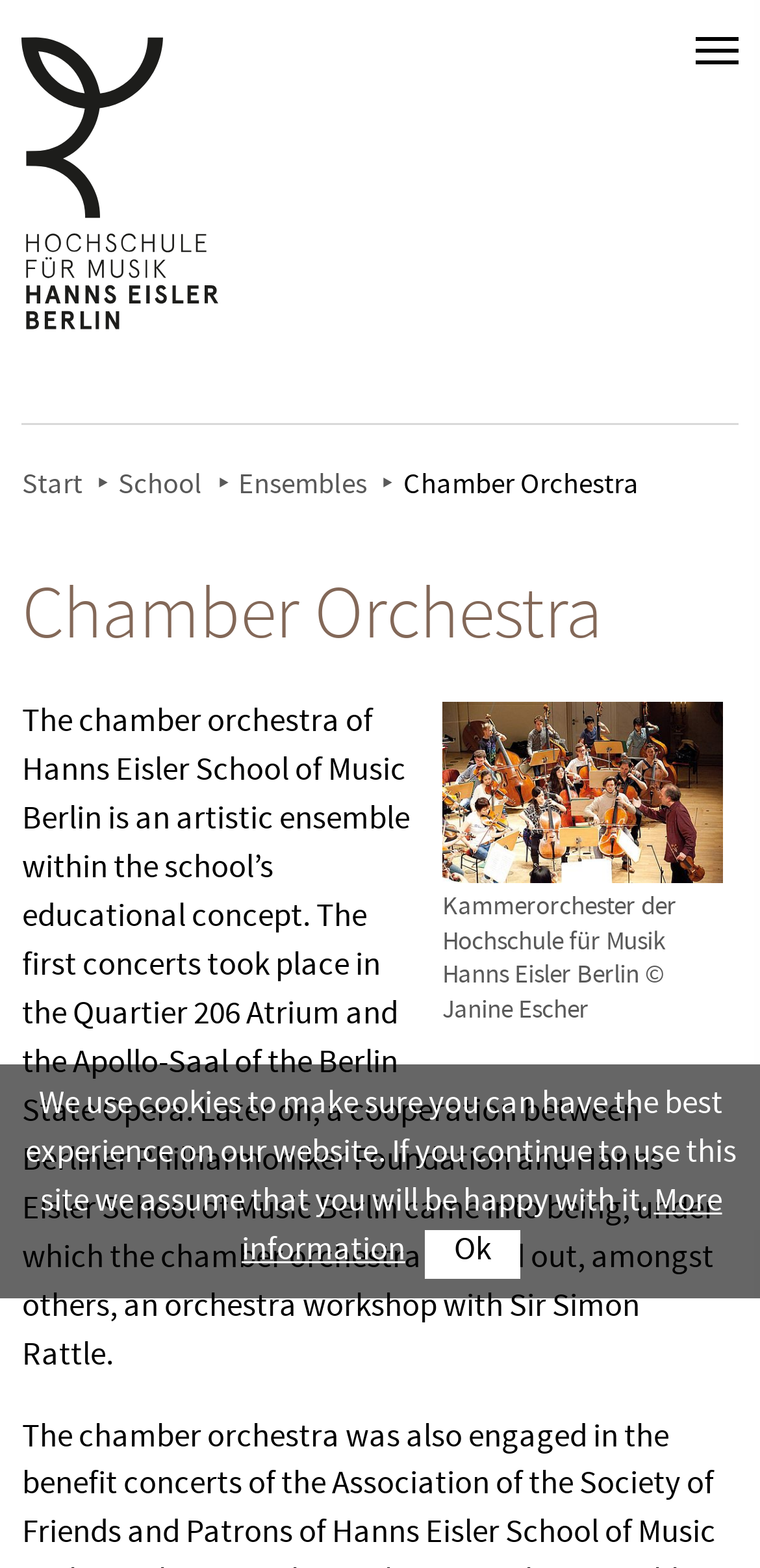Given the webpage screenshot and the description, determine the bounding box coordinates (top-left x, top-left y, bottom-right x, bottom-right y) that define the location of the UI element matching this description: Ensembles

[0.314, 0.297, 0.483, 0.325]